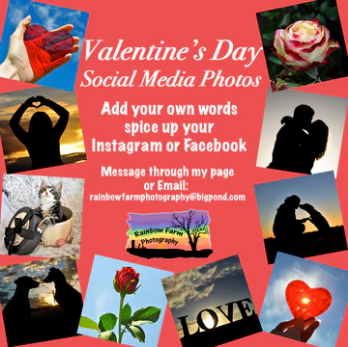Give an elaborate caption for the image.

The image showcases a vibrant collage titled "Valentine's Day Social Media Photos," designed to enhance your social media presence. It features a variety of romantic images, including silhouettes of couples, a heart-shaped arrangement of red roses, and playful kittens, all evoking an atmosphere of love and affection. Prominently displayed is the message inviting viewers to "Add your own words, spice up your Instagram or Facebook," encouraging personalization of the content.

Additionally, the image includes contact details for inquiries, such as the photographer’s Facebook page and email address at rainbowfarmphotography@bigpond.com. The backdrop is lively and colorful, emphasizing the joy and excitement of Valentine's Day, making it an ideal choice for those wishing to celebrate love on their social media platforms.